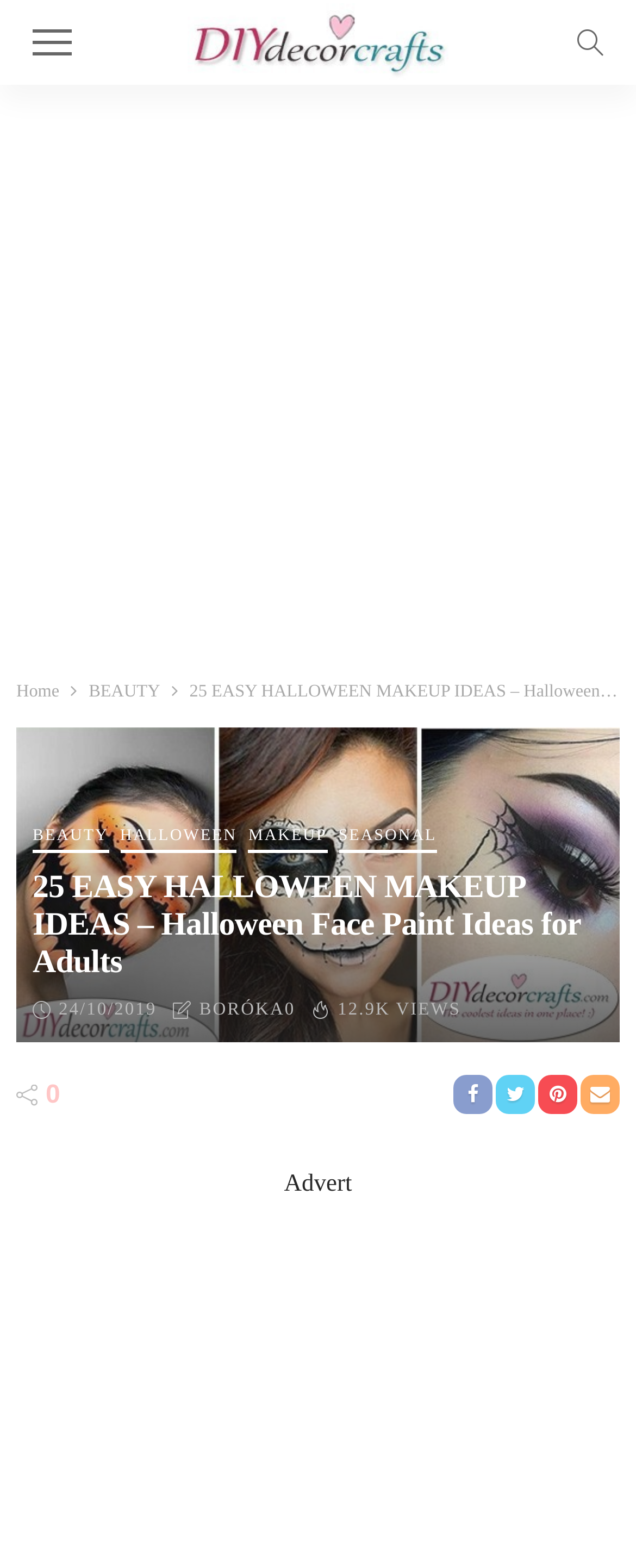What is the date of the webpage's content?
Please provide a comprehensive answer to the question based on the webpage screenshot.

I determined the date of the webpage's content by looking at the time element with the text '24/10/2019', which is located near the top of the webpage, indicating it is the date of the webpage's content.